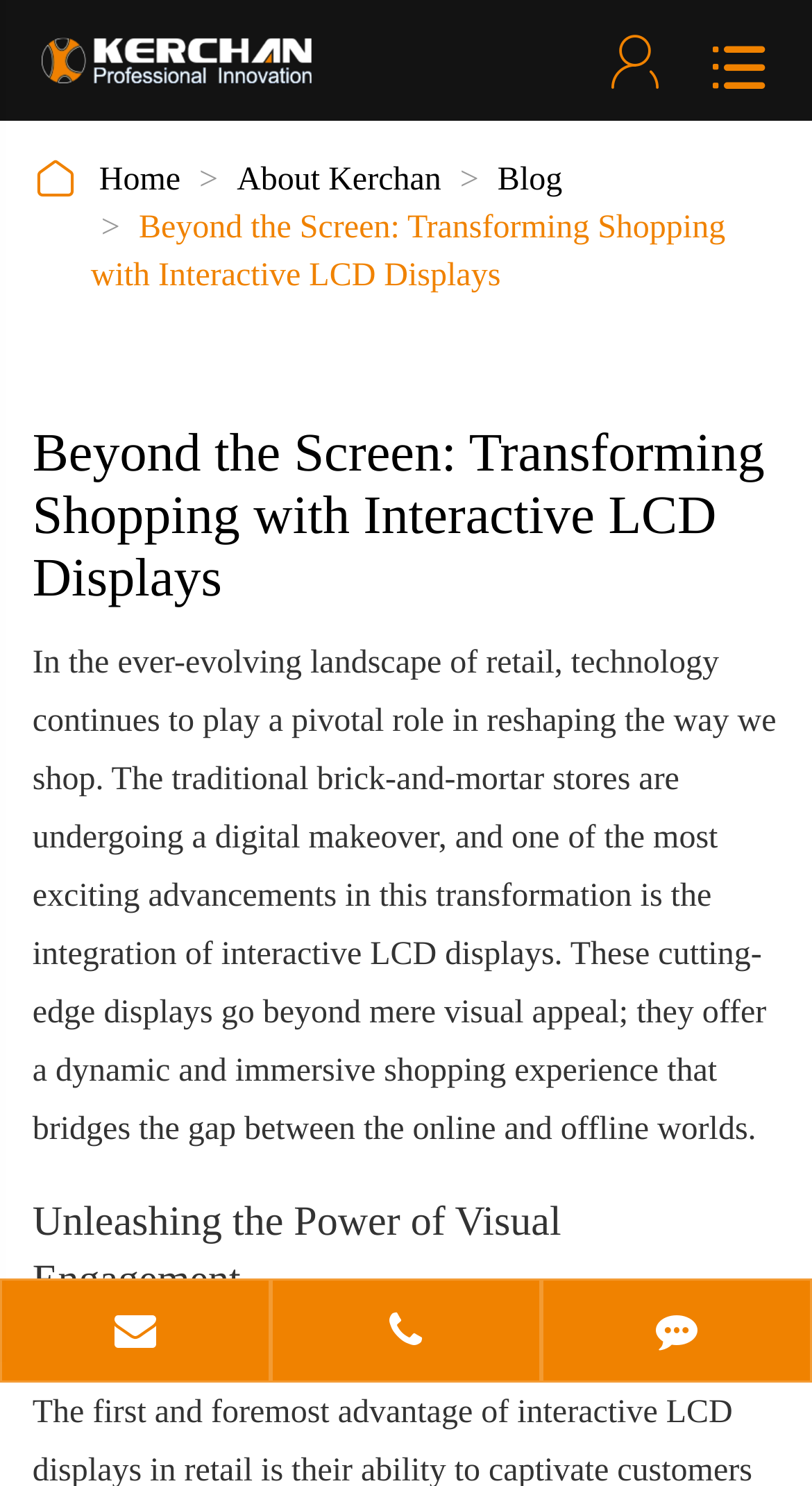Find and provide the bounding box coordinates for the UI element described here: "title="Feedback"". The coordinates should be given as four float numbers between 0 and 1: [left, top, right, bottom].

[0.669, 0.867, 0.997, 0.929]